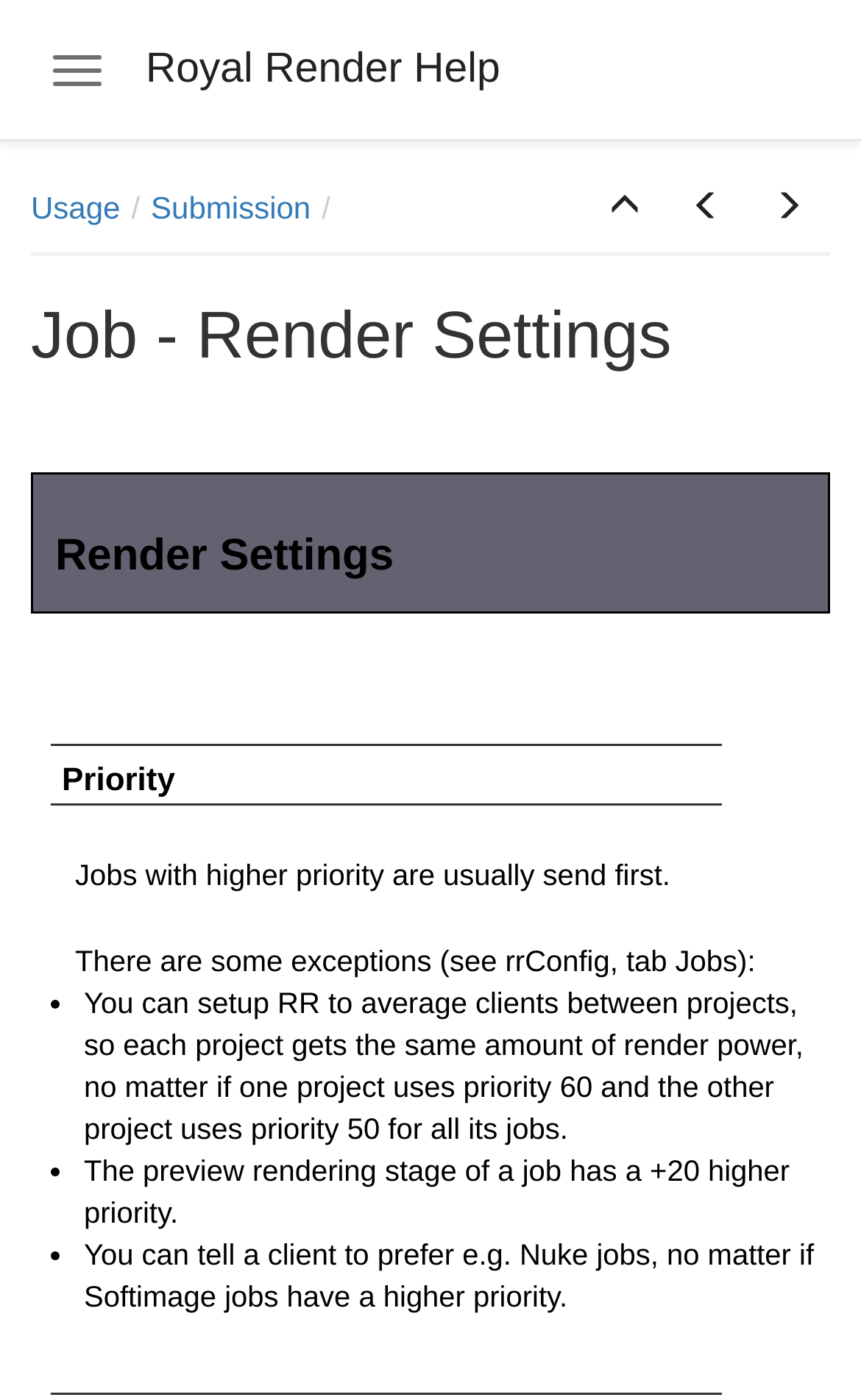Answer the question in one word or a short phrase:
What affects the priority of a job?

Multiple factors